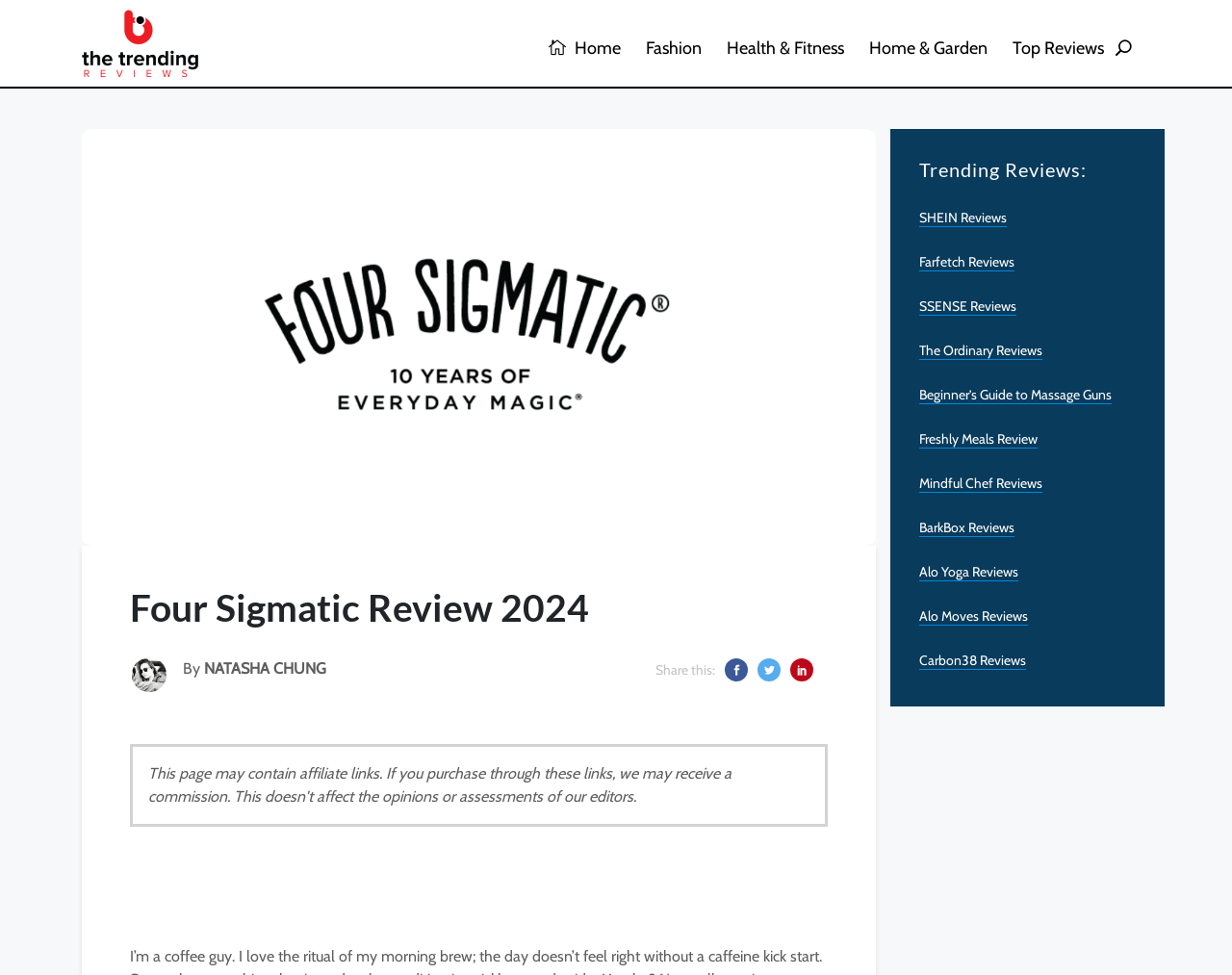Please identify the bounding box coordinates of the clickable area that will fulfill the following instruction: "Search for something". The coordinates should be in the format of four float numbers between 0 and 1, i.e., [left, top, right, bottom].

None